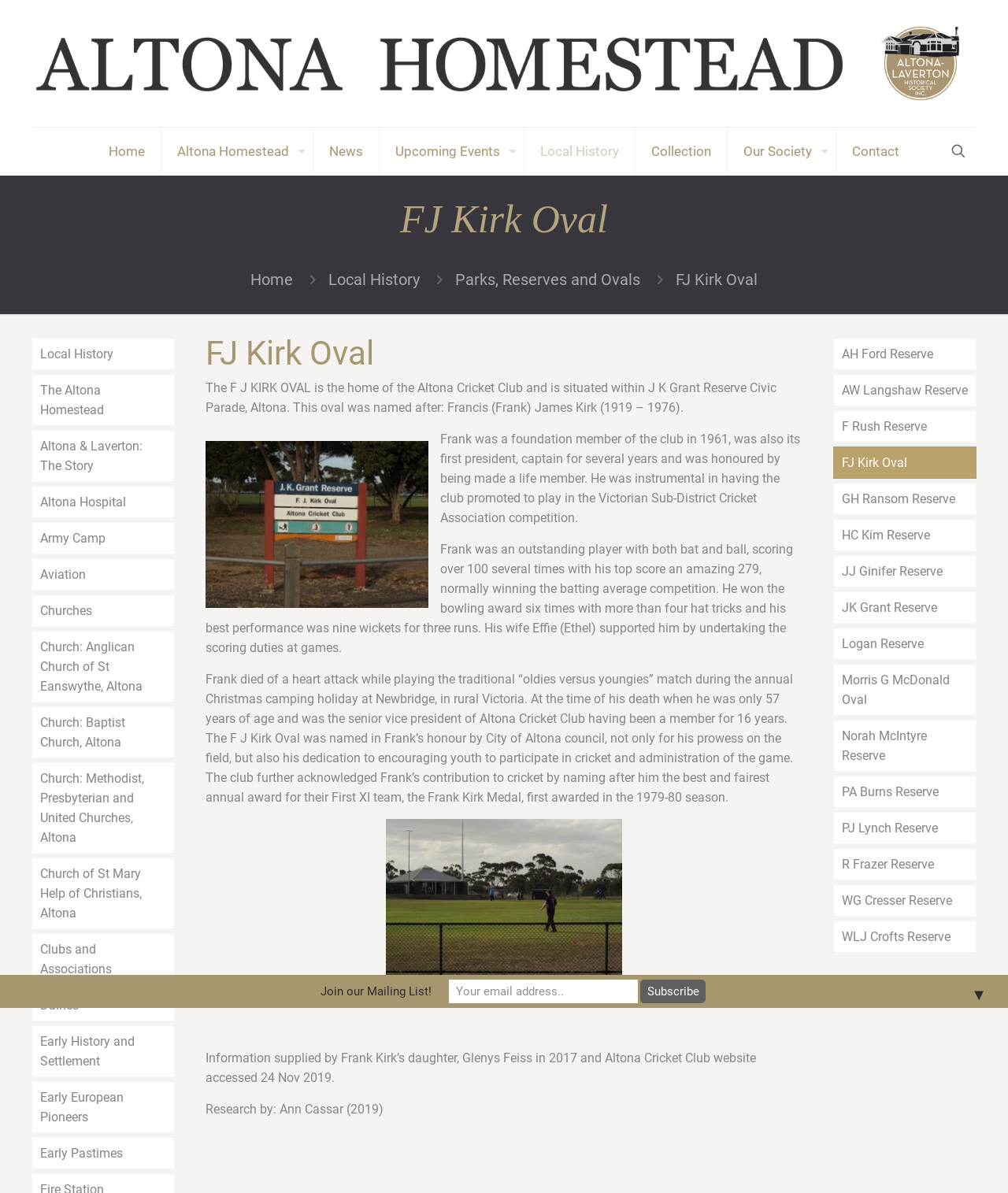Provide a brief response in the form of a single word or phrase:
What is the name of the award given to the best and fairest player of the First XI team?

Frank Kirk Medal